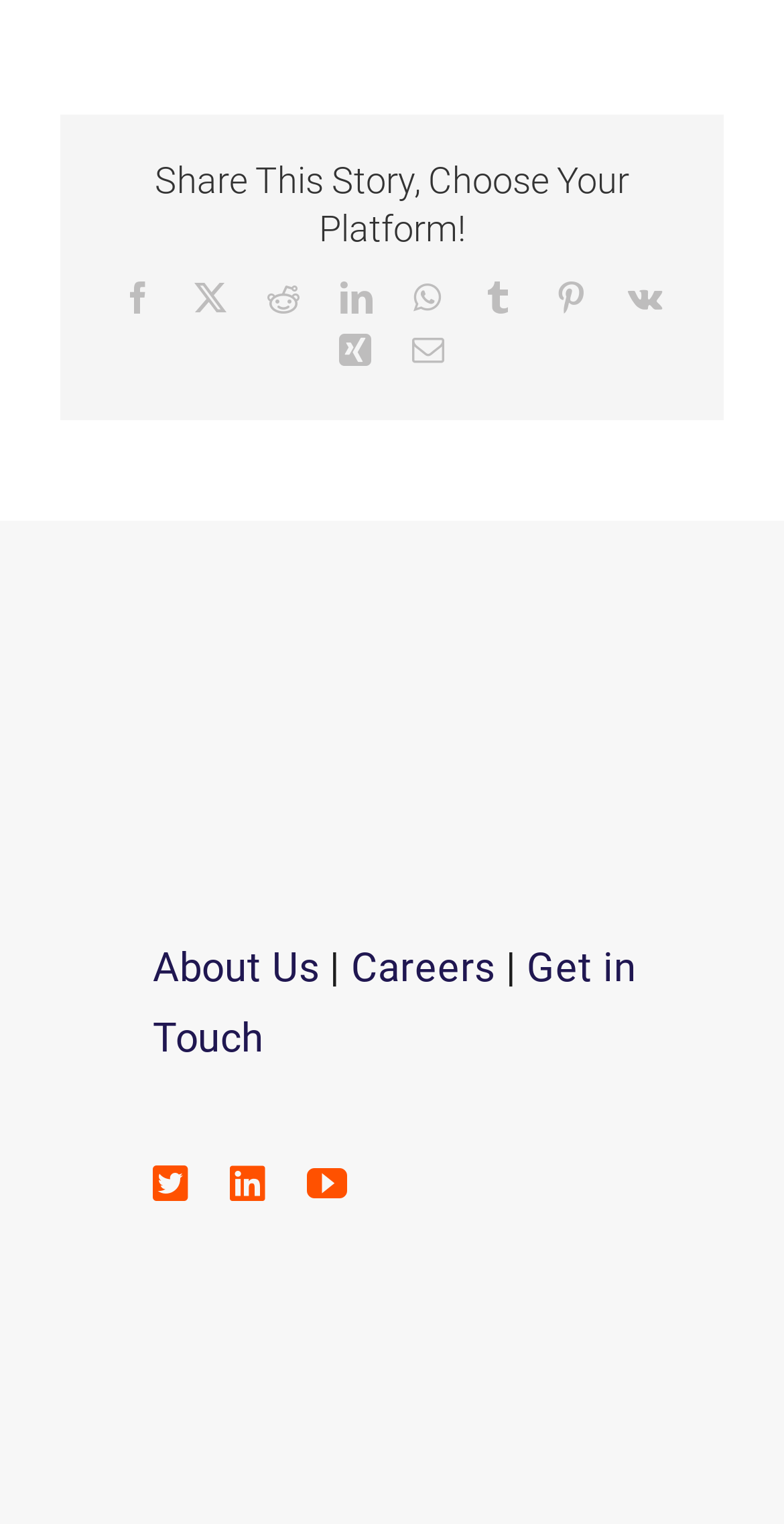How many social media platforms are available for sharing?
Based on the visual details in the image, please answer the question thoroughly.

I counted the number of social media links available for sharing, including Facebook, X, Reddit, LinkedIn, WhatsApp, Tumblr, Pinterest, Vk, and Email.